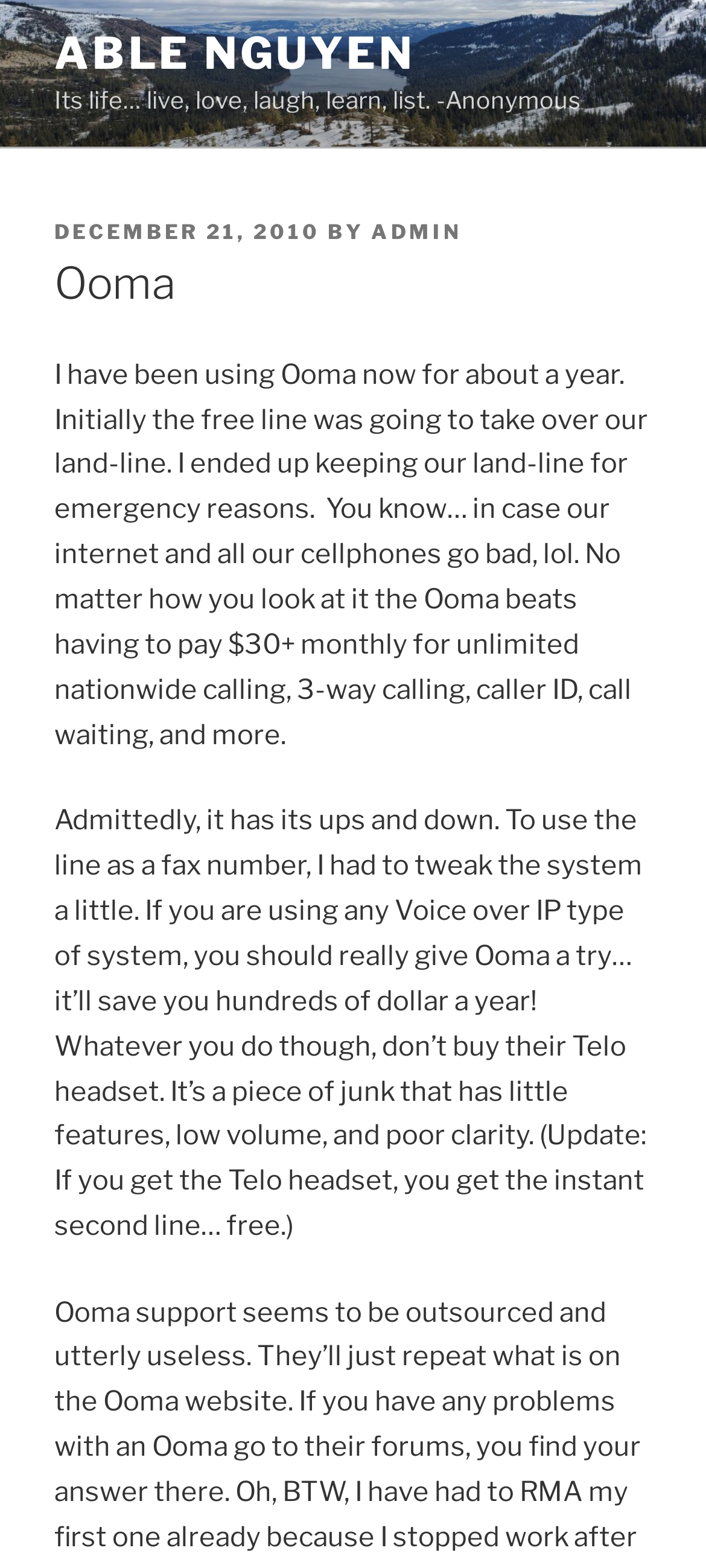What is the author's opinion about the Telo headset?
Based on the visual information, provide a detailed and comprehensive answer.

The author's opinion about the Telo headset can be determined by reading the content of the blog post. The author mentions that the Telo headset is a piece of junk that has little features, low volume, and poor clarity.